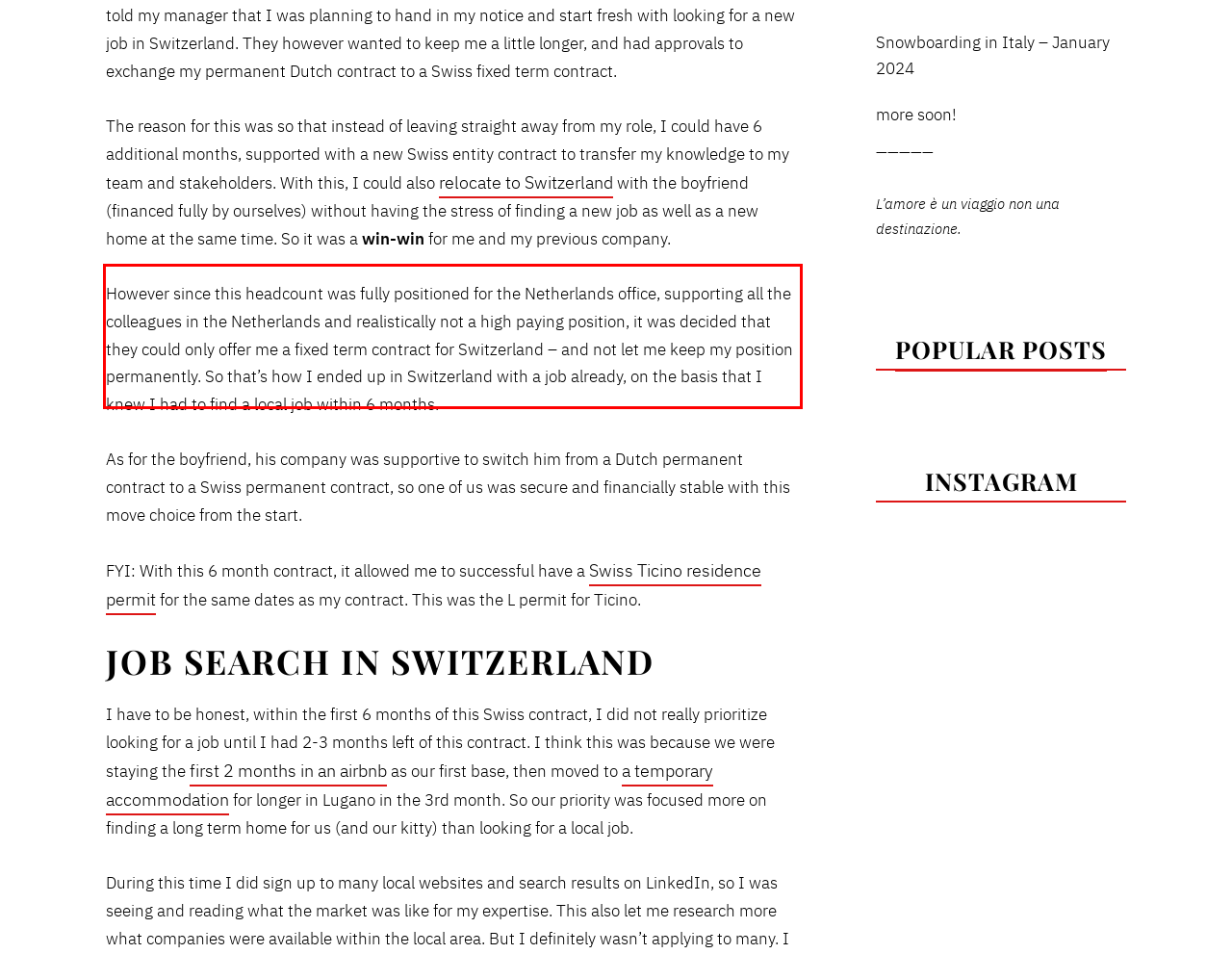Please look at the screenshot provided and find the red bounding box. Extract the text content contained within this bounding box.

However since this headcount was fully positioned for the Netherlands office, supporting all the colleagues in the Netherlands and realistically not a high paying position, it was decided that they could only offer me a fixed term contract for Switzerland – and not let me keep my position permanently. So that’s how I ended up in Switzerland with a job already, on the basis that I knew I had to find a local job within 6 months.